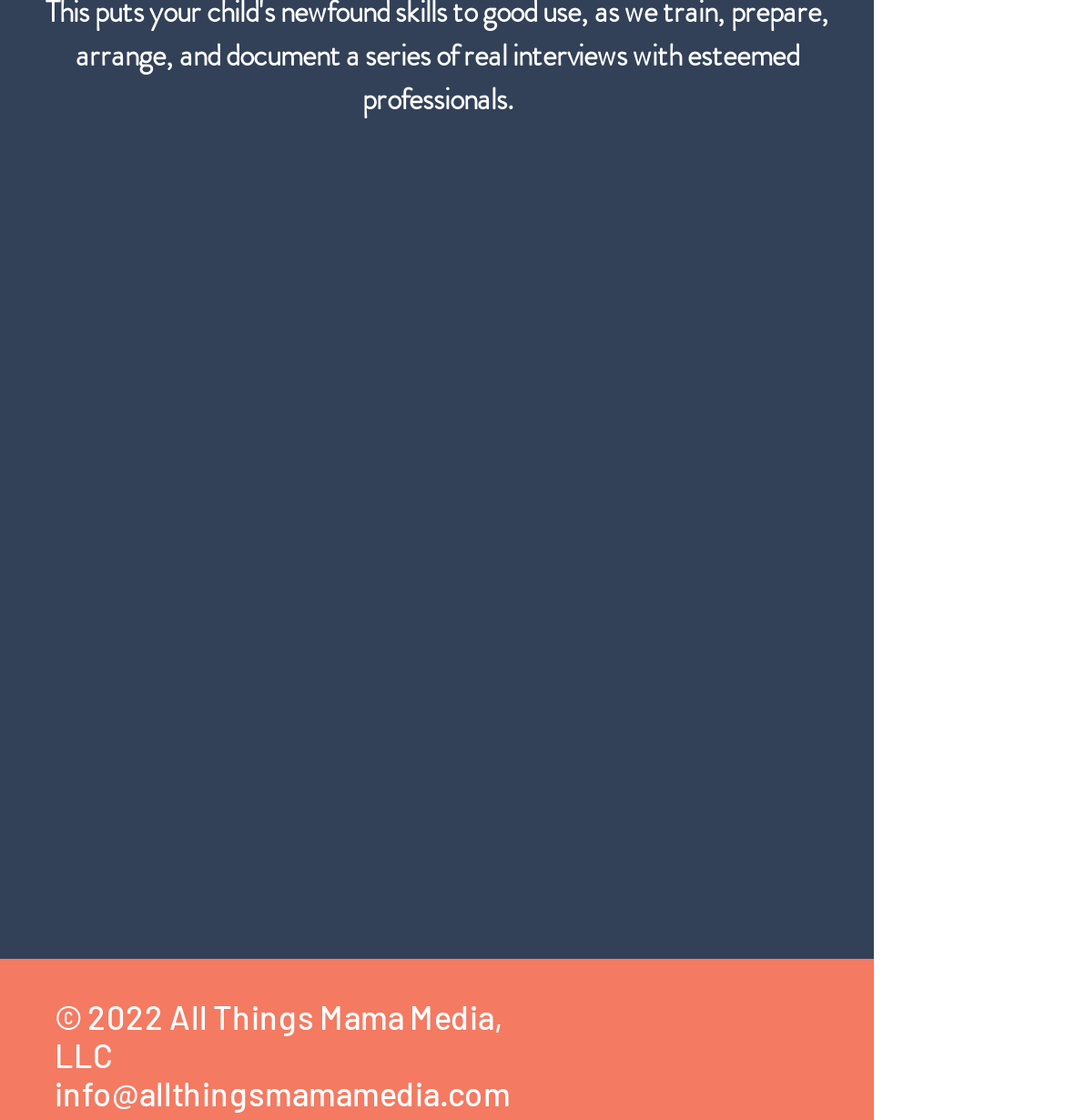Given the webpage screenshot, identify the bounding box of the UI element that matches this description: "info@allthingsmamamedia.com".

[0.051, 0.959, 0.479, 0.993]